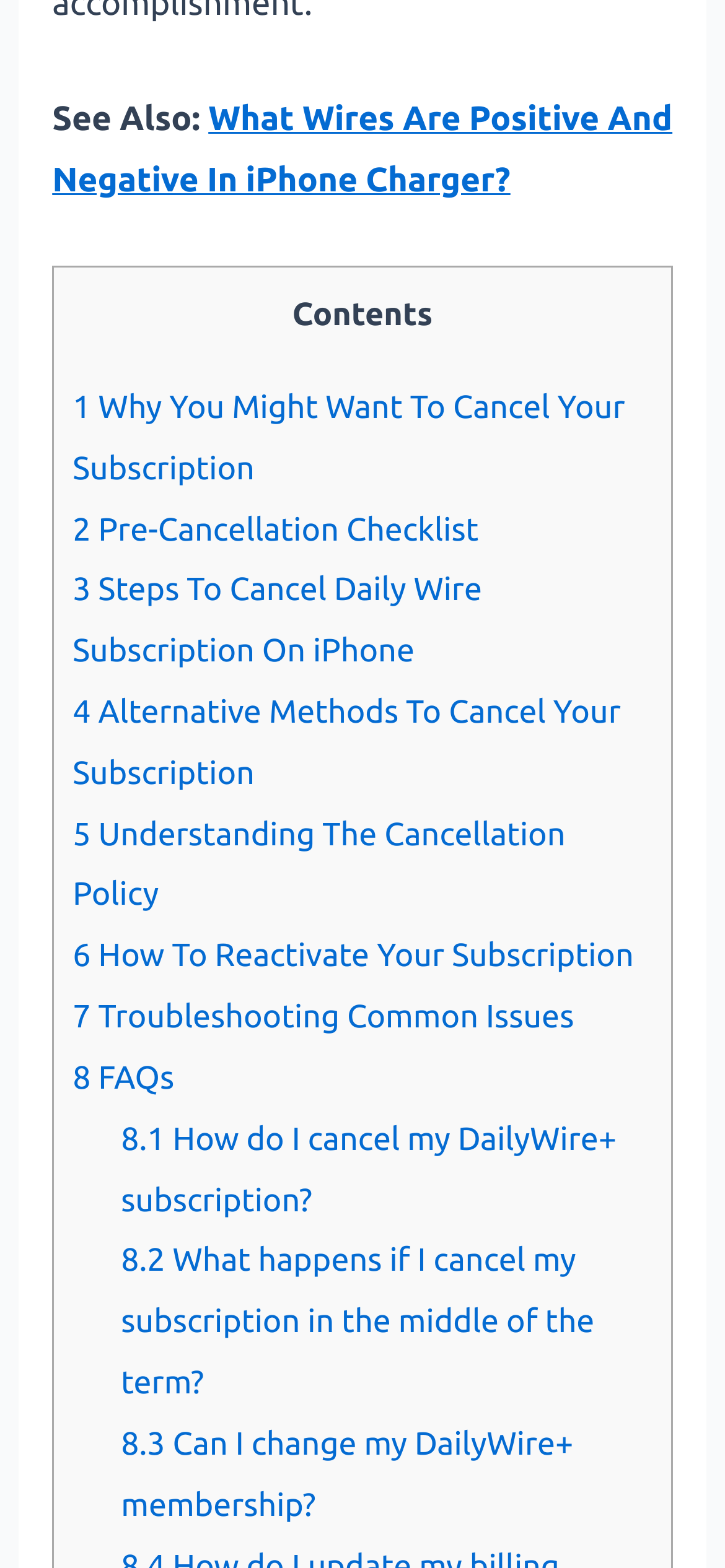Could you locate the bounding box coordinates for the section that should be clicked to accomplish this task: "Read 'Troubleshooting Common Issues'".

[0.1, 0.638, 0.802, 0.66]